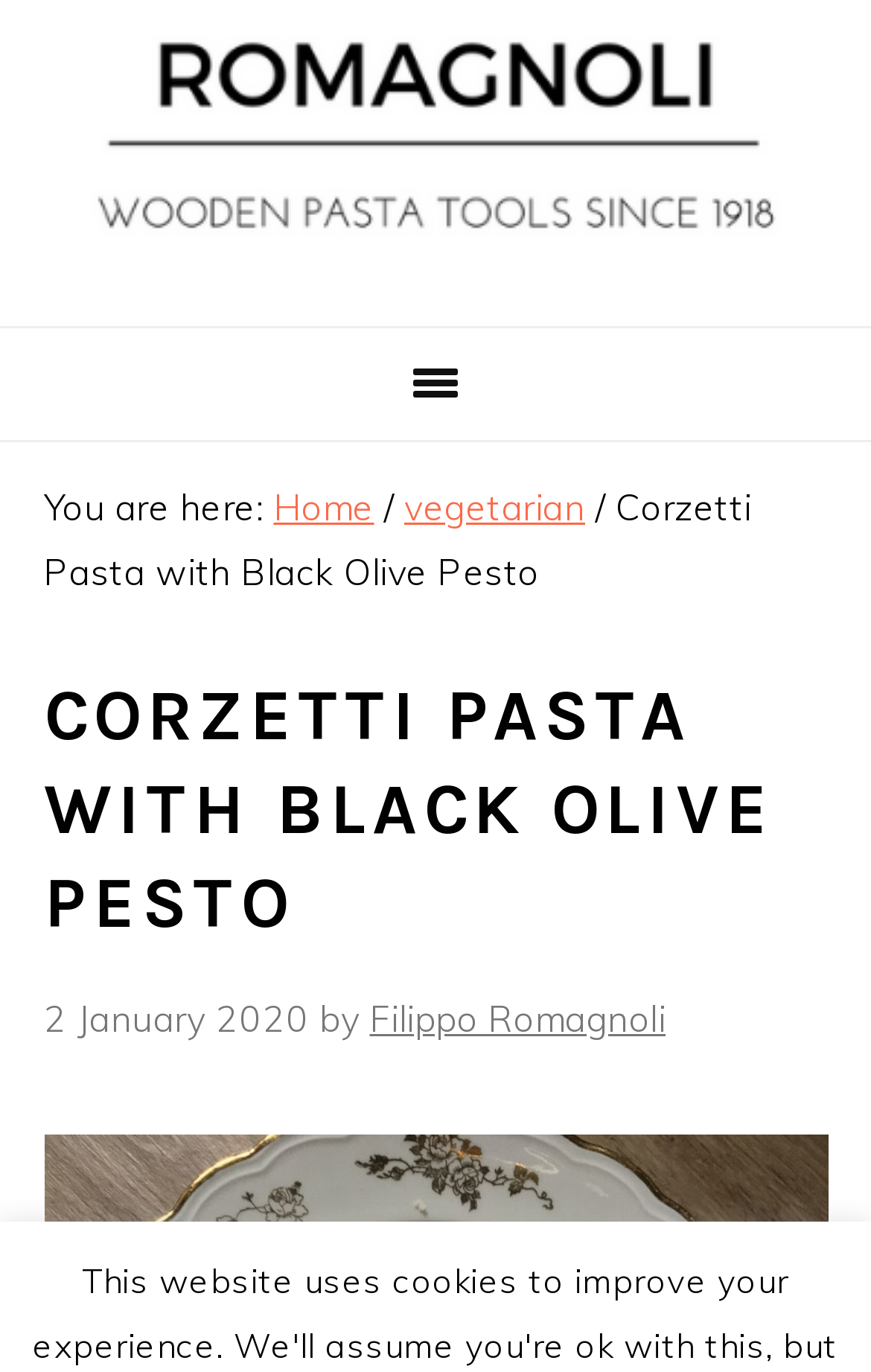What is the name of the pasta dish?
Please describe in detail the information shown in the image to answer the question.

I determined the answer by looking at the breadcrumb navigation section, where the last item is 'Corzetti Pasta with Black Olive Pesto', which is also the title of the main content section.